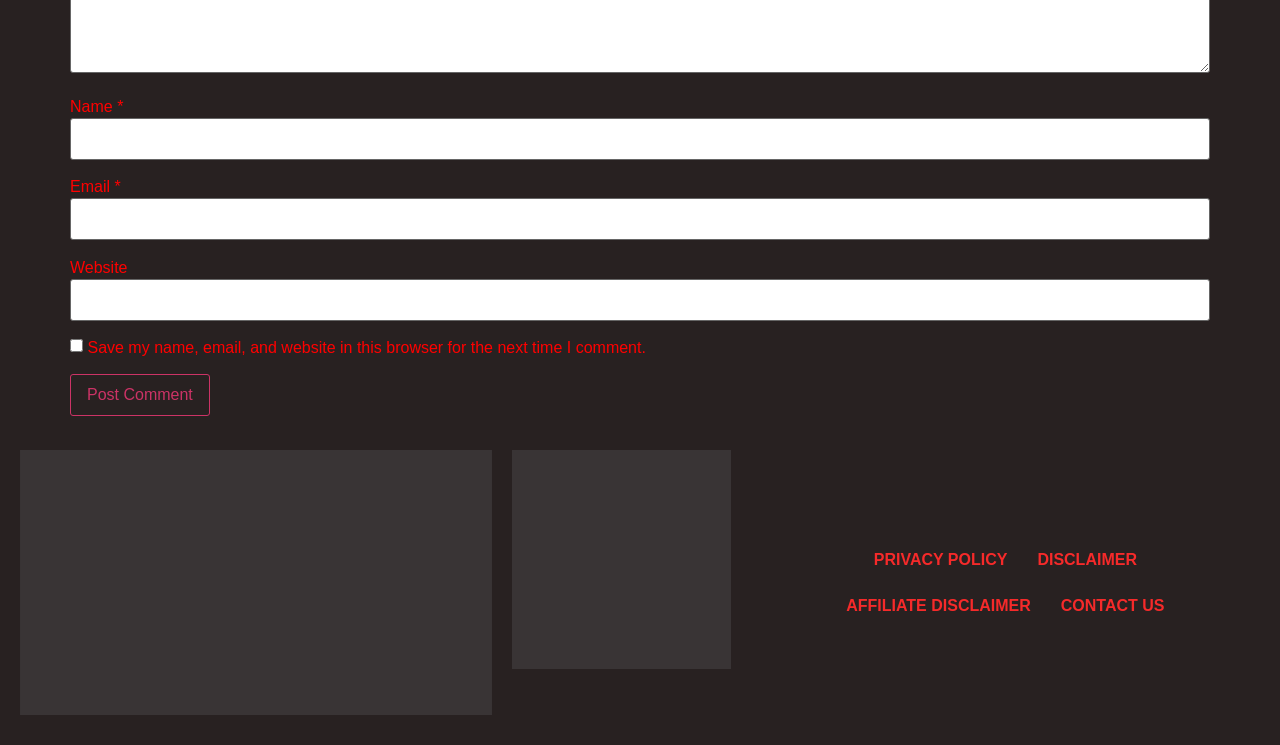How many links are there at the bottom of the page? Analyze the screenshot and reply with just one word or a short phrase.

4